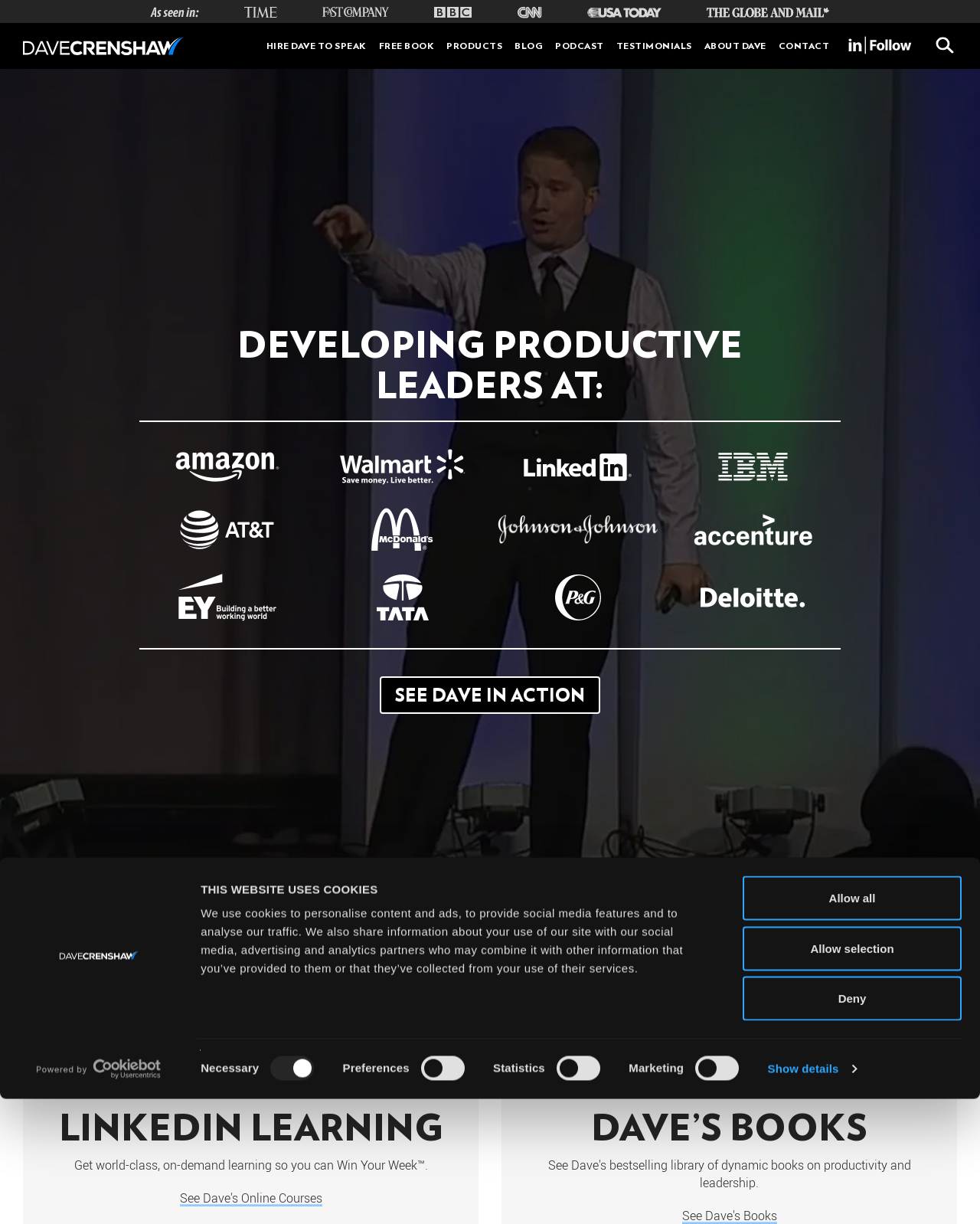Look at the image and write a detailed answer to the question: 
What is the name of the person who develops productive leaders?

I found the name 'Dave Crenshaw' at the top of the webpage, which is also the title of the webpage. It is likely that Dave Crenshaw is the person who develops productive leaders.